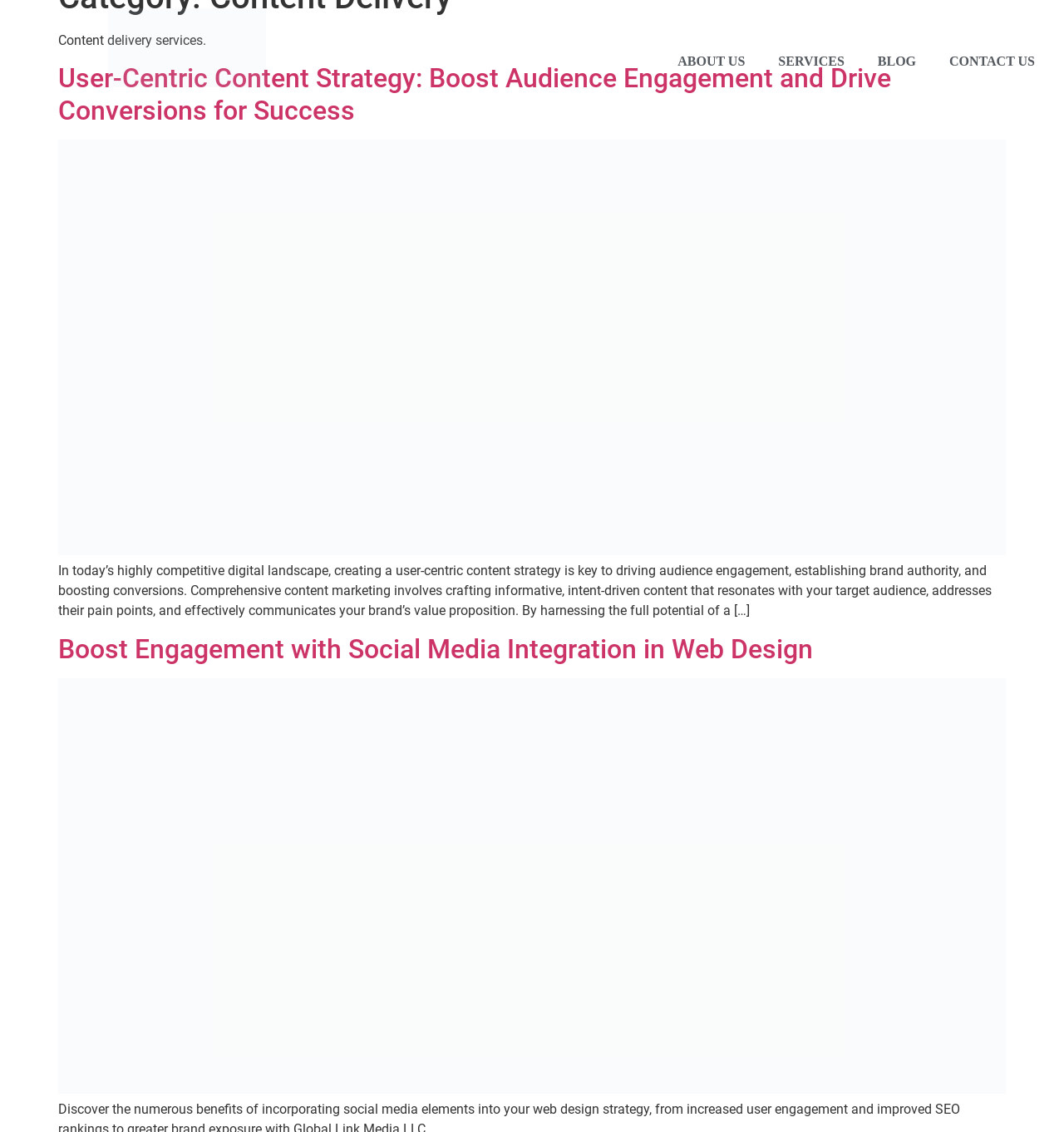Please find the bounding box coordinates of the section that needs to be clicked to achieve this instruction: "Open the SERVICES menu".

[0.716, 0.024, 0.809, 0.084]